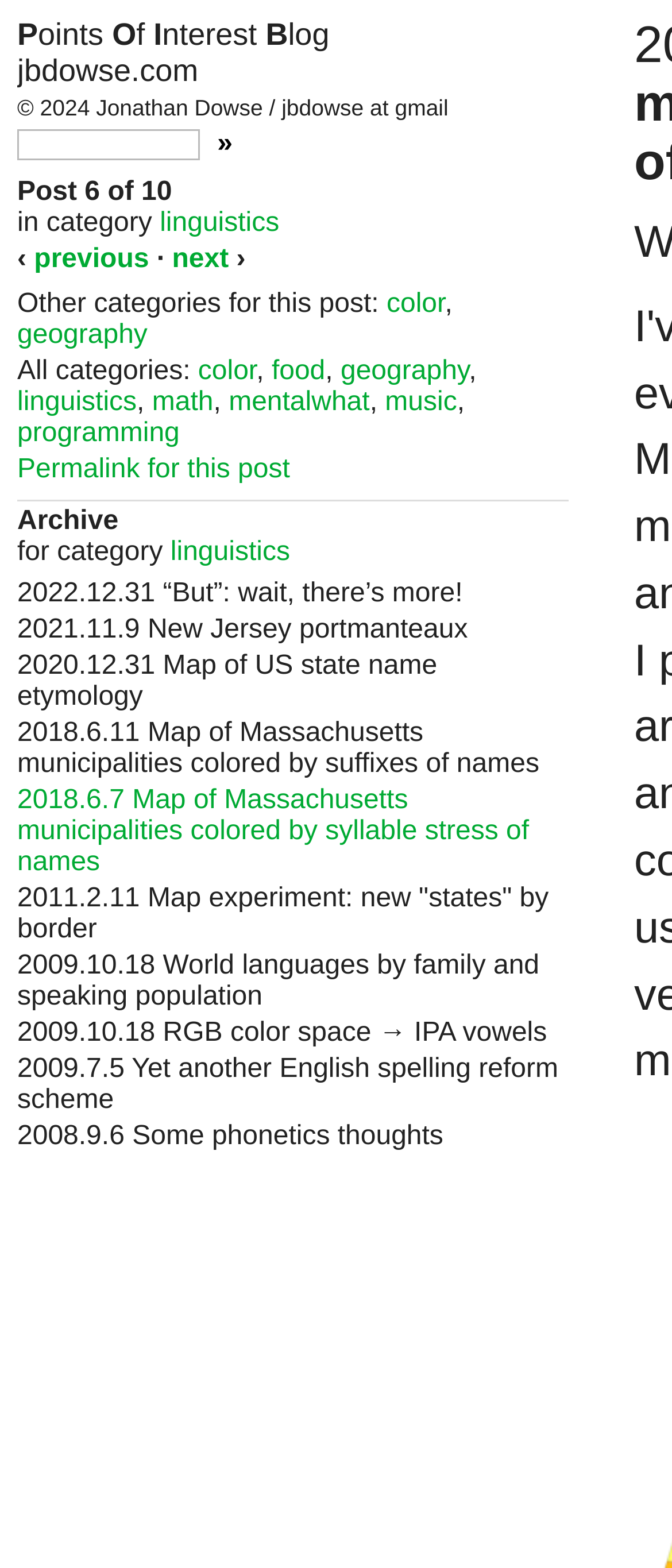Can you provide the bounding box coordinates for the element that should be clicked to implement the instruction: "Search for something"?

[0.026, 0.082, 0.297, 0.102]